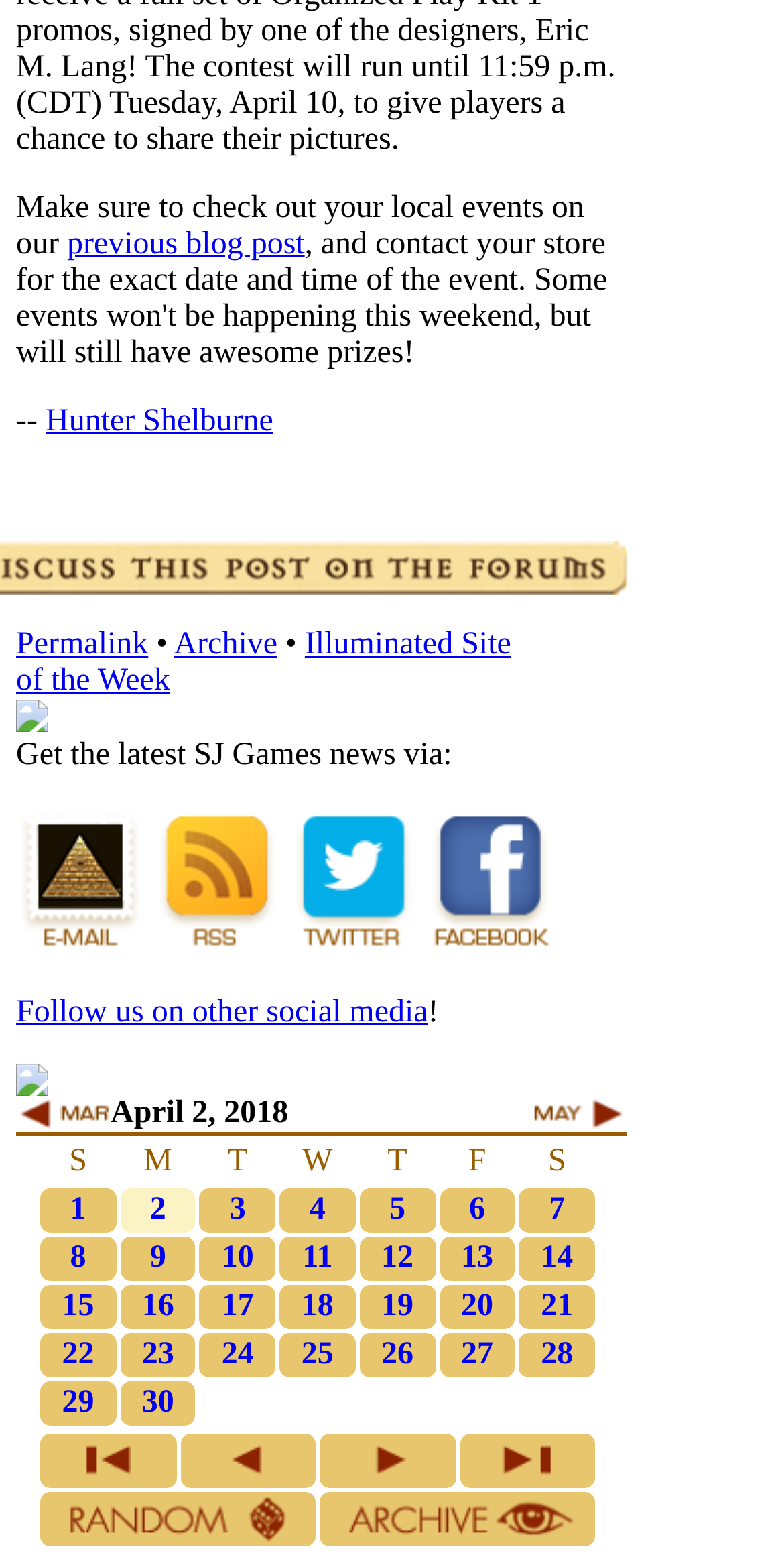Please identify the coordinates of the bounding box that should be clicked to fulfill this instruction: "Check out the events in March 2018".

[0.021, 0.711, 0.141, 0.73]